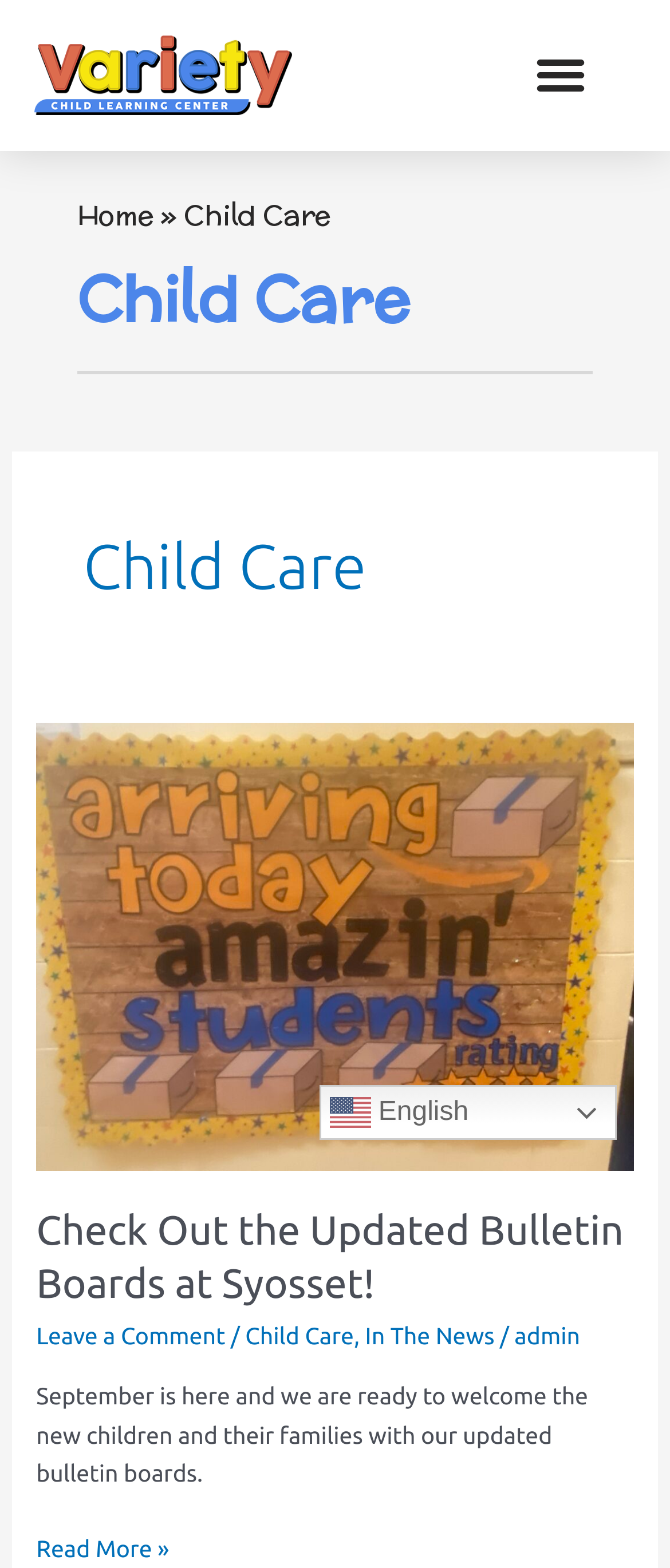Give a detailed overview of the webpage's appearance and contents.

The webpage is about Child Care Archives from Variety Children's Learning Center. At the top left, there is a link, and next to it, a button labeled "Menu Toggle" is located. On the top center, there are navigation links, including "Home" and "Child Care", separated by a "»" symbol.

Below the navigation links, there is a heading that reads "Child Care" in a larger font size. Underneath this heading, there is another "Child Care" heading, which serves as a title for a section. This section contains a link, a heading that reads "Check Out the Updated Bulletin Boards at Syosset!", and a paragraph of text that describes the updated bulletin boards.

The heading "Check Out the Updated Bulletin Boards at Syosset!" is a clickable link, and below it, there is a link to "Leave a Comment" and a series of links and separators that categorize the article under "Child Care", "In The News", and "admin". At the bottom of this section, there is a "Read More »" link.

On the top right, there is a link to switch the language to "en English", accompanied by a small flag icon.